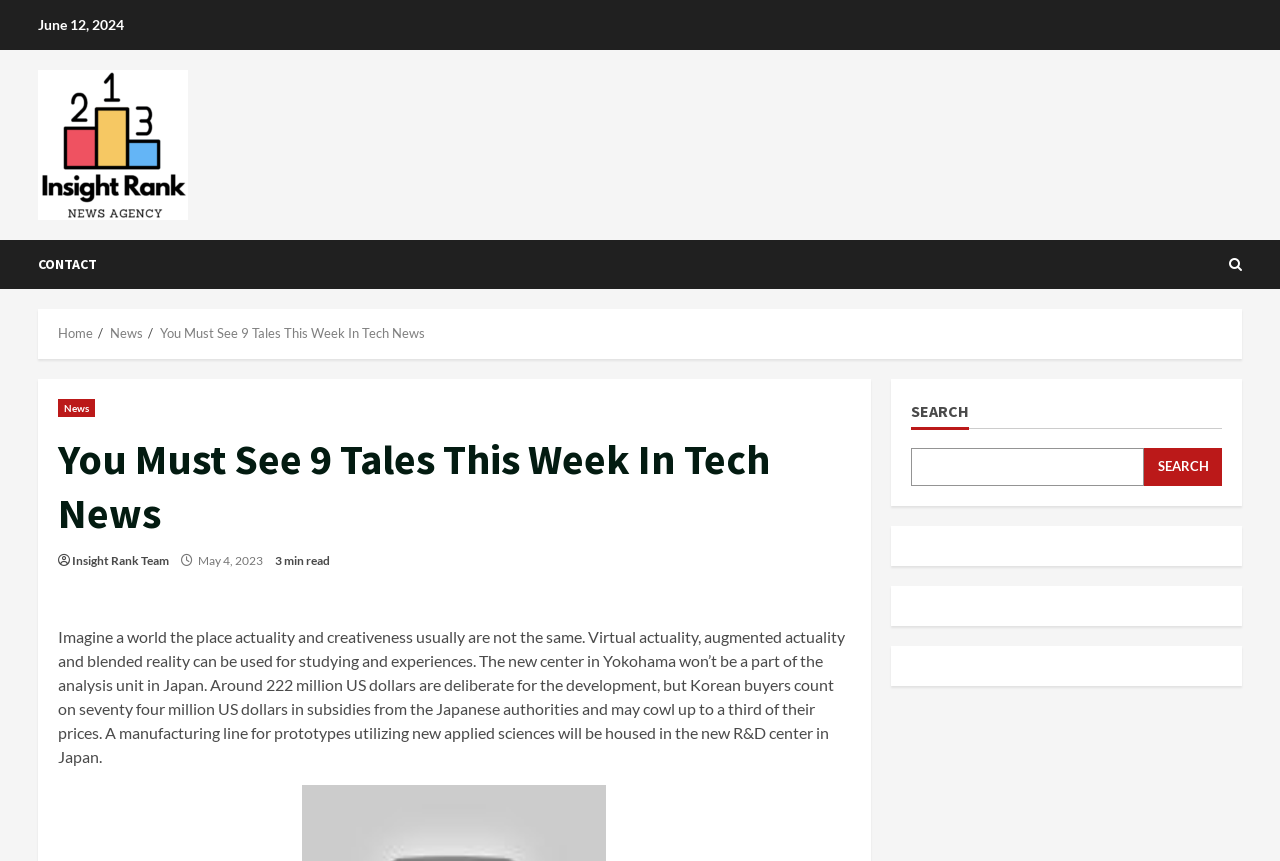What is the estimated reading time of the article?
From the details in the image, answer the question comprehensively.

I found the estimated reading time of the article by looking at the static text element that says '3 min read' which is located below the heading 'You Must See 9 Tales This Week In Tech News'.